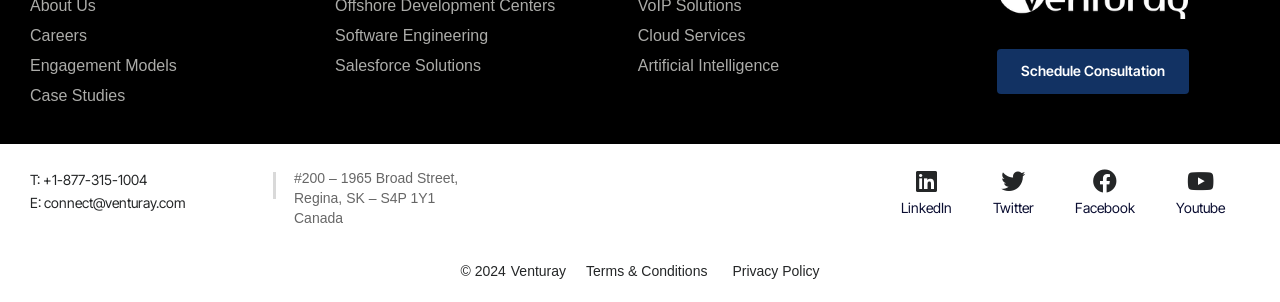Please determine the bounding box coordinates of the element's region to click for the following instruction: "Schedule a consultation".

[0.779, 0.163, 0.929, 0.312]